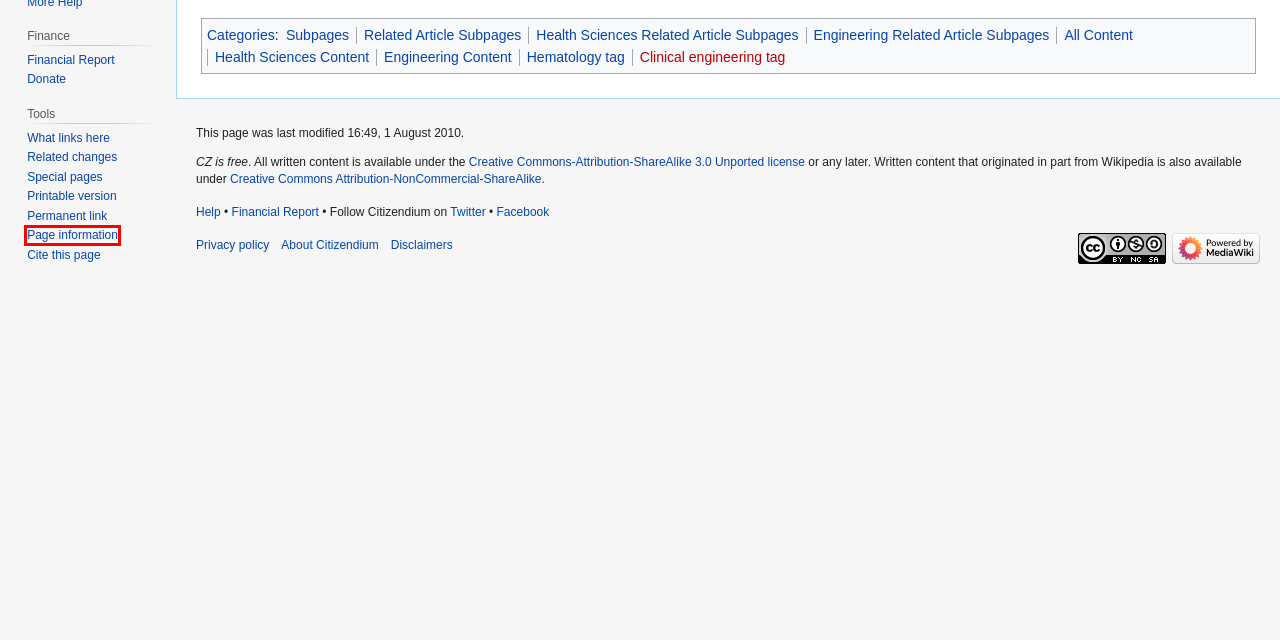Review the webpage screenshot and focus on the UI element within the red bounding box. Select the best-matching webpage description for the new webpage that follows after clicking the highlighted element. Here are the candidates:
A. CZ:Financial report - Citizendium
B. CZ:Creative Commons CC-by-sa 3.0 - Citizendium
C. Flow cytometry/Related Articles/wiki/index.php: Revision history - Citizendium
D. Pages that link to "Flow cytometry" - Citizendium
E. View source for Complete blood count/Definition - Citizendium
F. Information for "Flow cytometry/Related Articles/wiki/index.php" - Citizendium
G. View source for Flow cytometry/External Links - Citizendium
H. CC BY-NC-SA 4.0 Deed | Attribution-NonCommercial-ShareAlike 4.0 International
 | Creative Commons

F